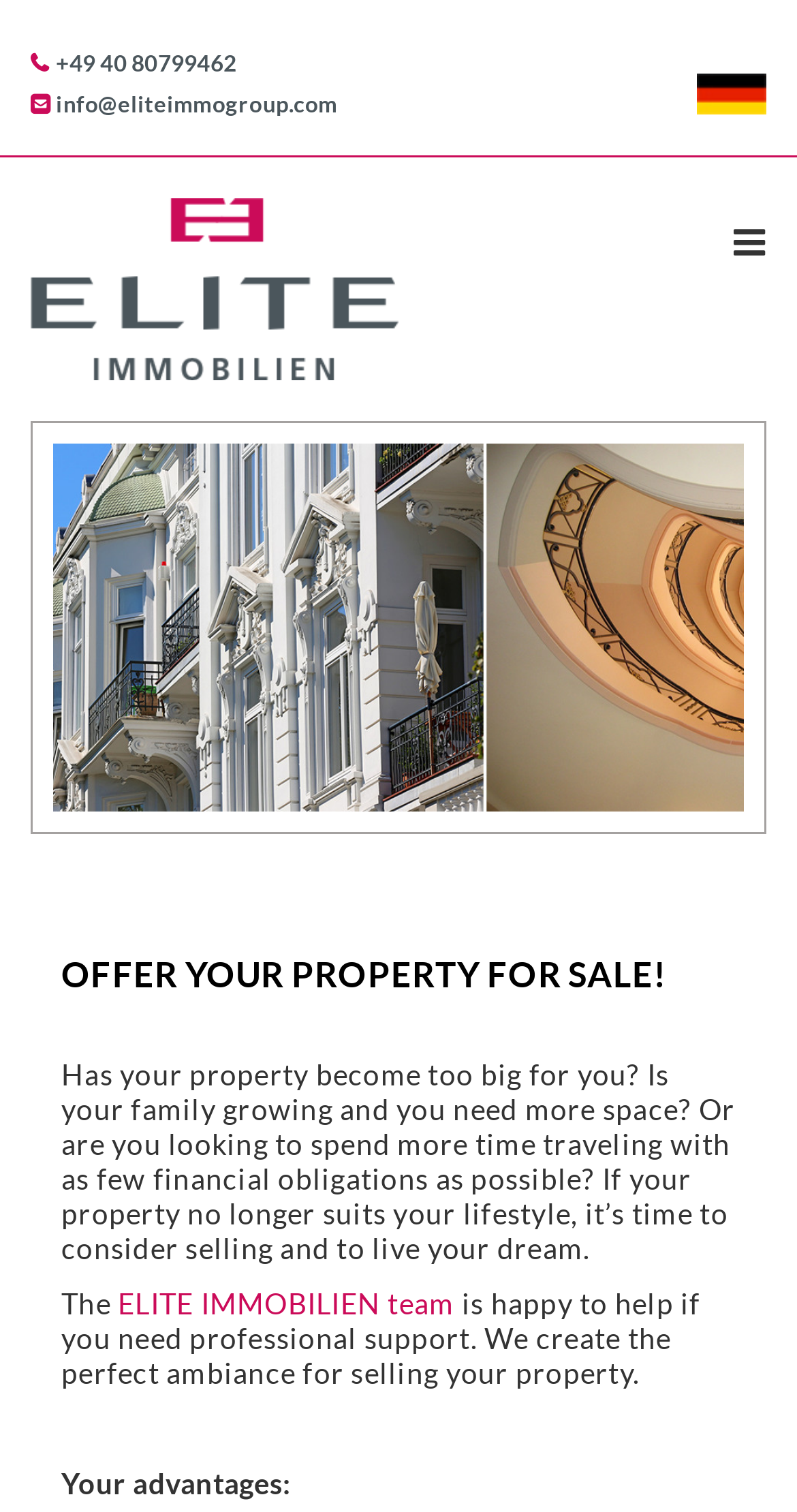What is the language of the webpage?
Could you please answer the question thoroughly and with as much detail as possible?

I found the language of the webpage by looking at the menu bar at the top of the webpage, which has a menu item labeled 'DE', indicating that the webpage is available in German as well. However, the text on the webpage is in English, so I concluded that the language of the webpage is English.